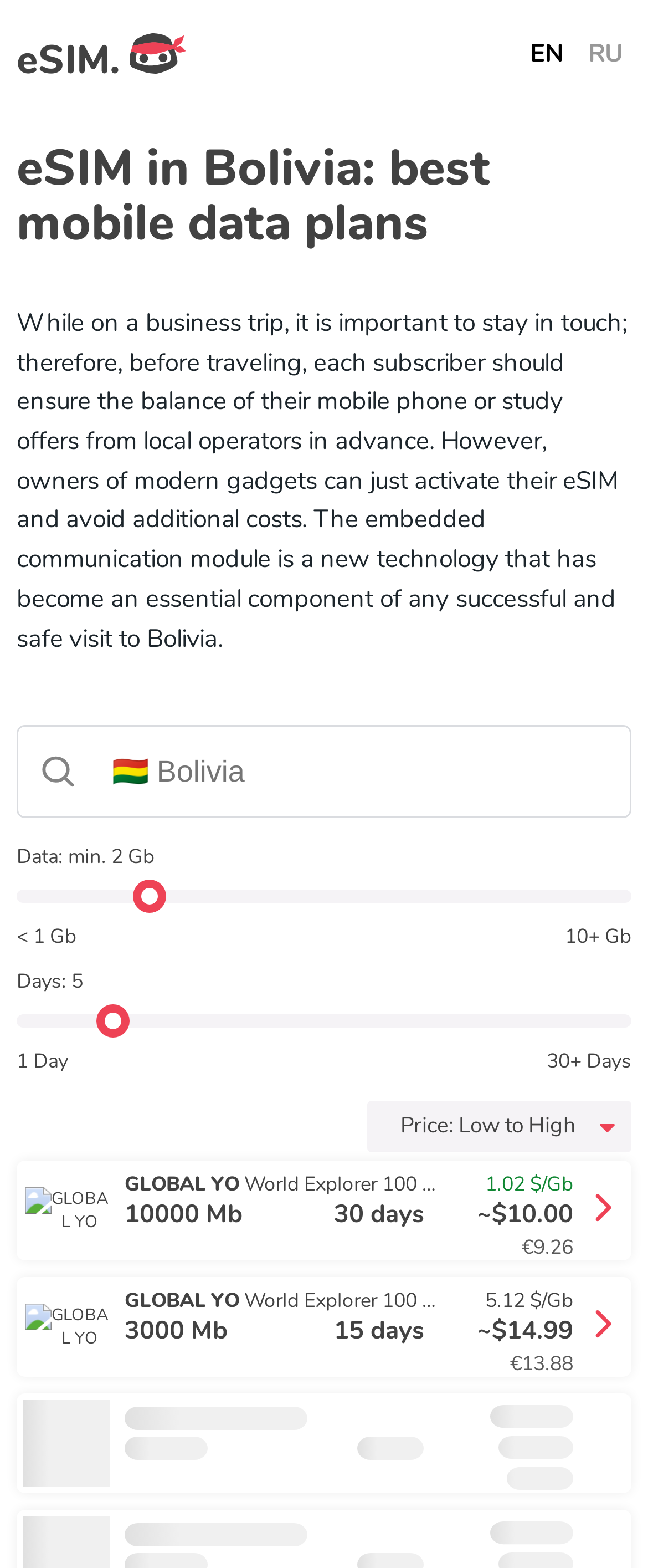Please mark the clickable region by giving the bounding box coordinates needed to complete this instruction: "View deal 72728".

[0.026, 0.74, 0.974, 0.804]